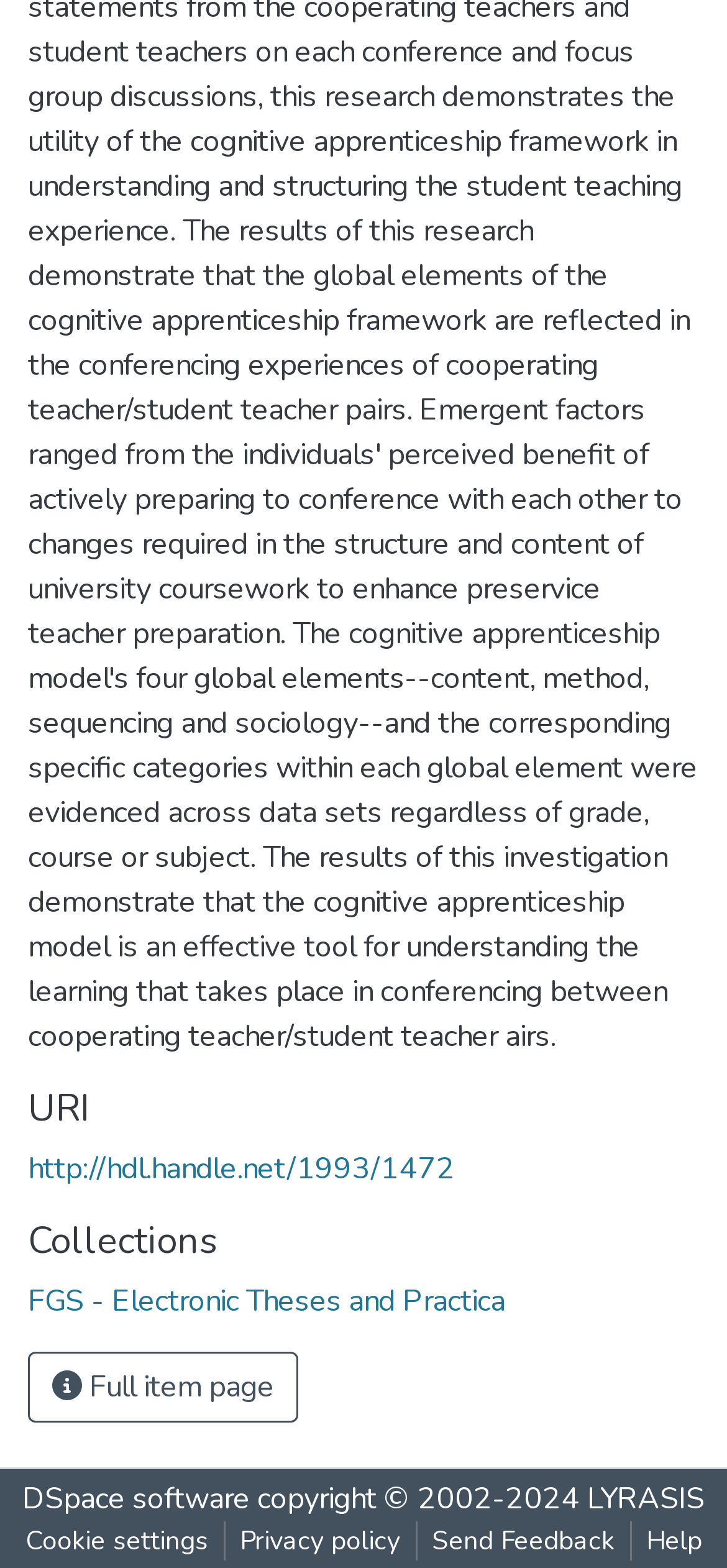Locate the bounding box coordinates of the UI element described by: "Full item page". Provide the coordinates as four float numbers between 0 and 1, formatted as [left, top, right, bottom].

[0.038, 0.862, 0.41, 0.907]